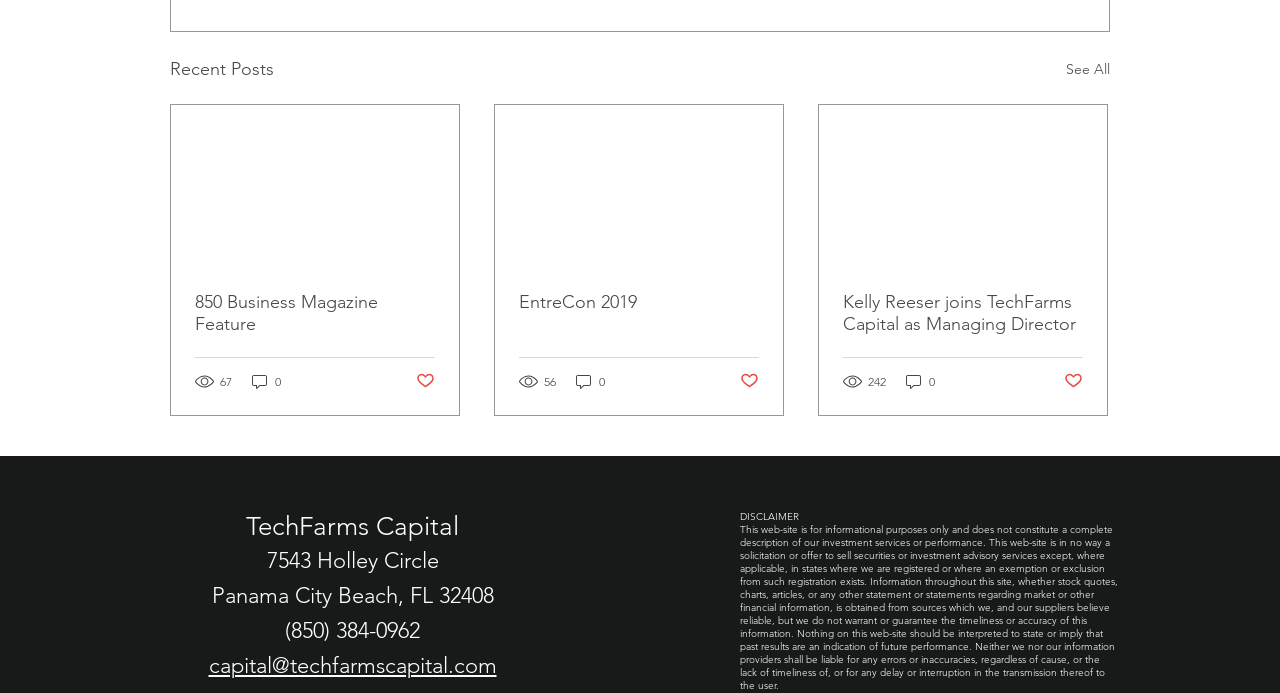Find and provide the bounding box coordinates for the UI element described with: "56".

[0.405, 0.537, 0.436, 0.564]